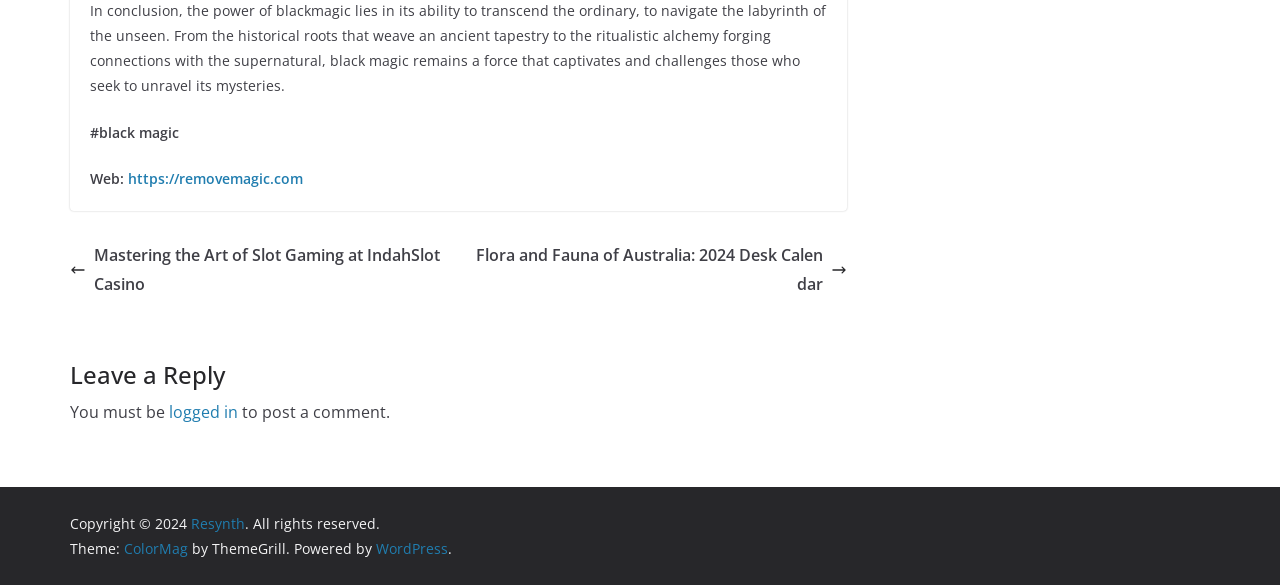What is the URL of the website mentioned in the article?
Using the image, provide a concise answer in one word or a short phrase.

https://removemagic.com